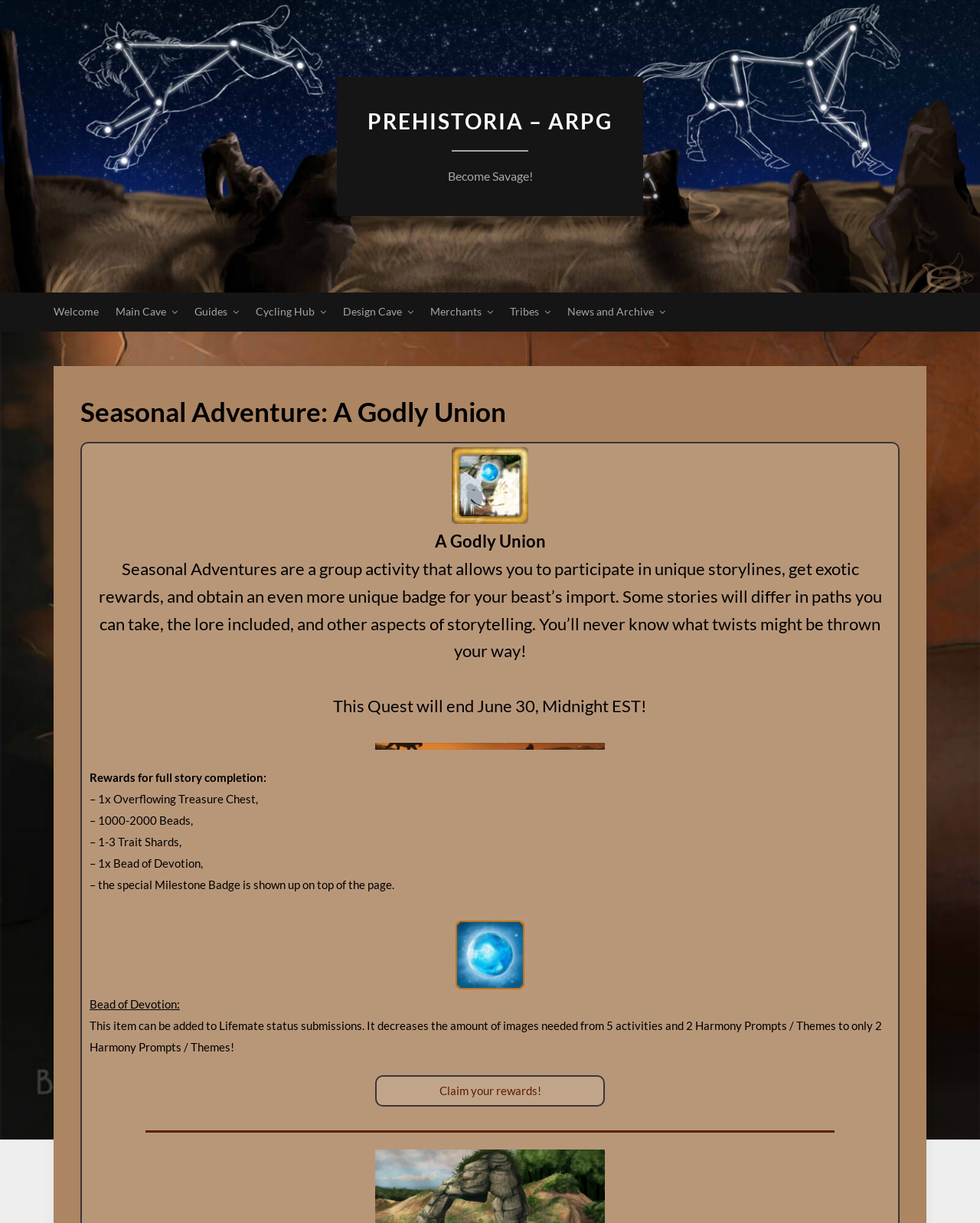Show the bounding box coordinates for the element that needs to be clicked to execute the following instruction: "Click on PREHISTORIA – ARPG Become Savage!". Provide the coordinates in the form of four float numbers between 0 and 1, i.e., [left, top, right, bottom].

[0.344, 0.139, 0.656, 0.15]